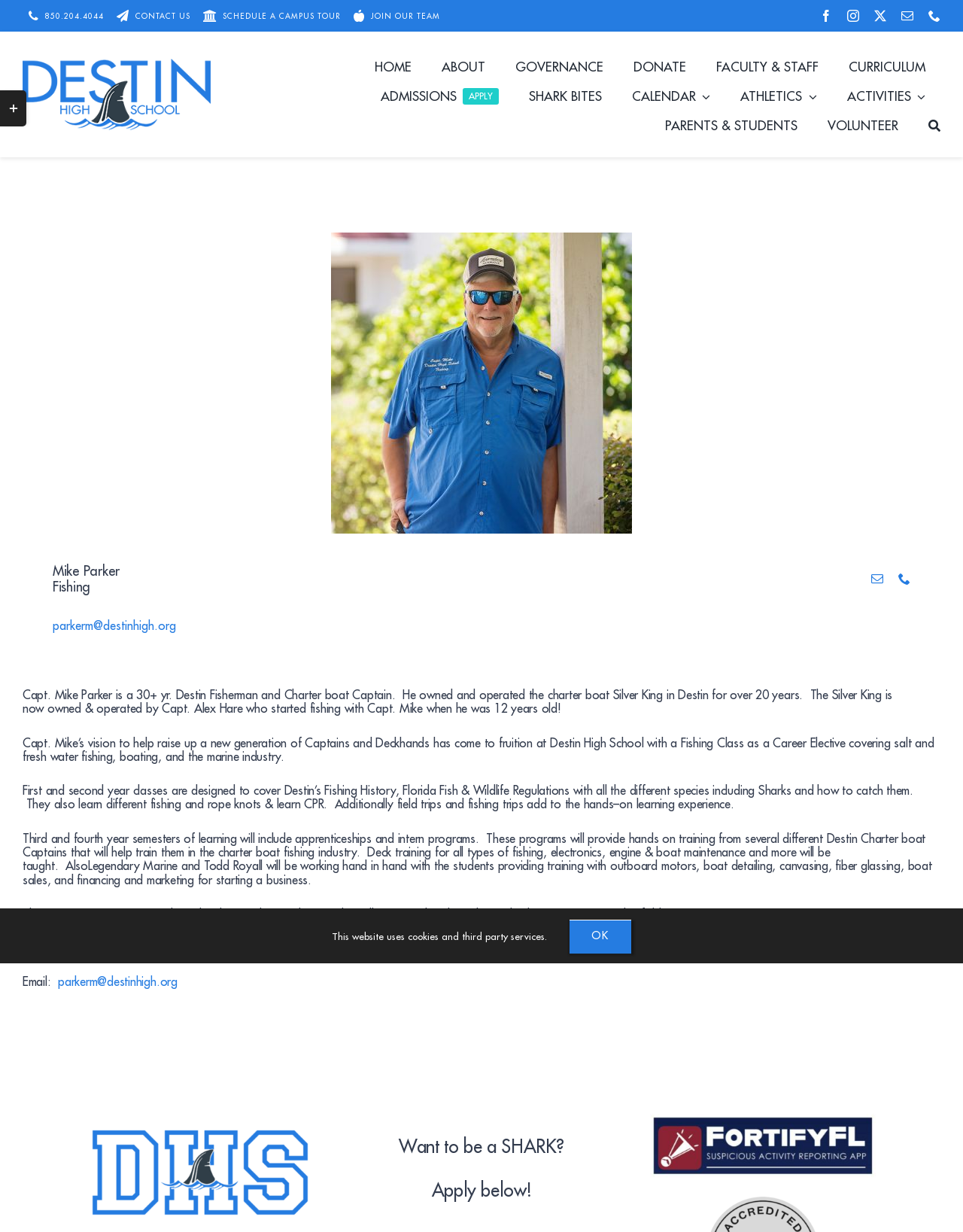What is the name of the charter boat Capt. Mike Parker owned and operated?
Give a comprehensive and detailed explanation for the question.

The webpage states that Capt. Mike Parker owned and operated the charter boat Silver King in Destin for over 20 years, which implies that the name of the charter boat is Silver King.